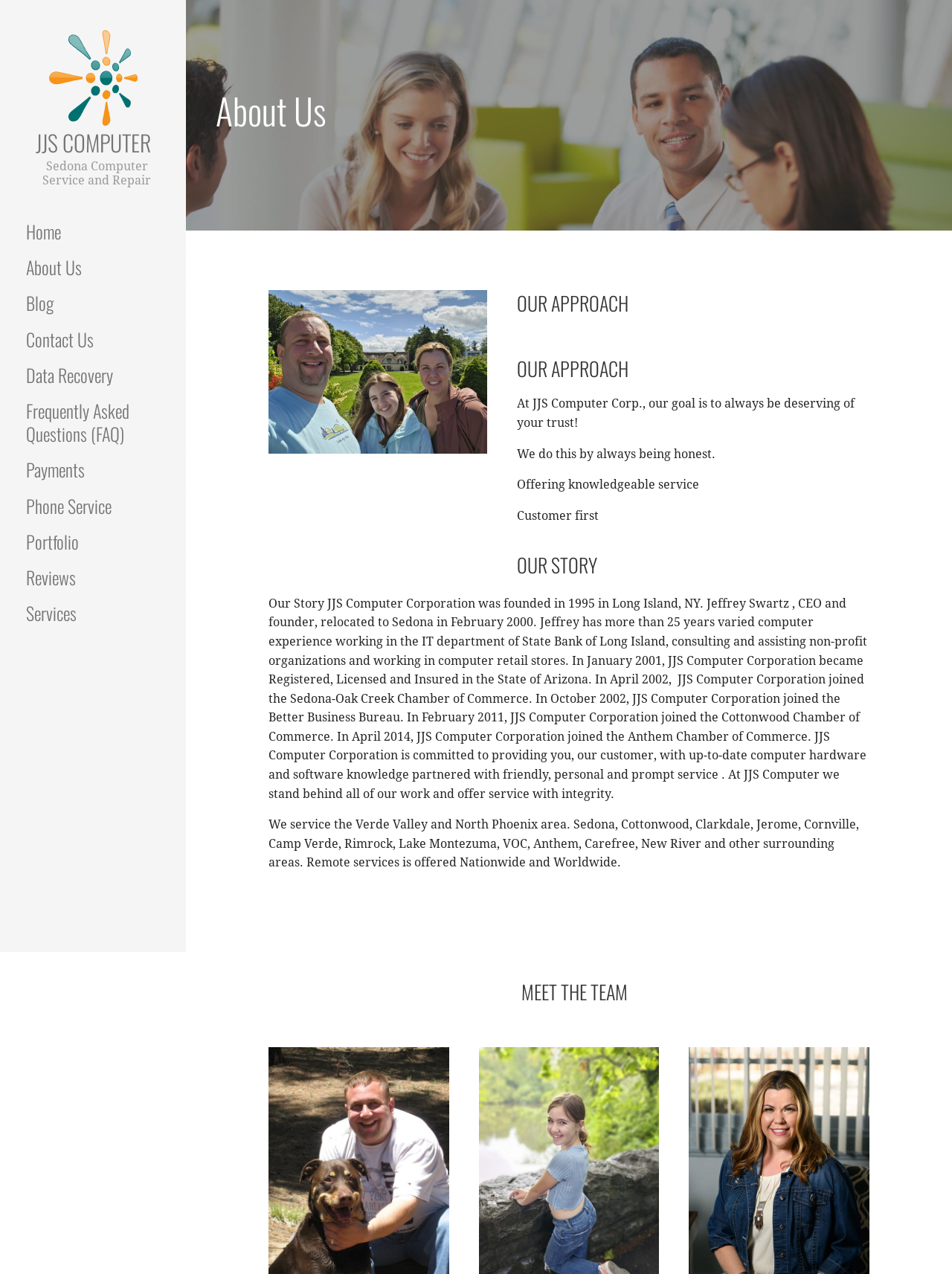Locate the coordinates of the bounding box for the clickable region that fulfills this instruction: "Click on the Services link".

[0.0, 0.468, 0.195, 0.496]